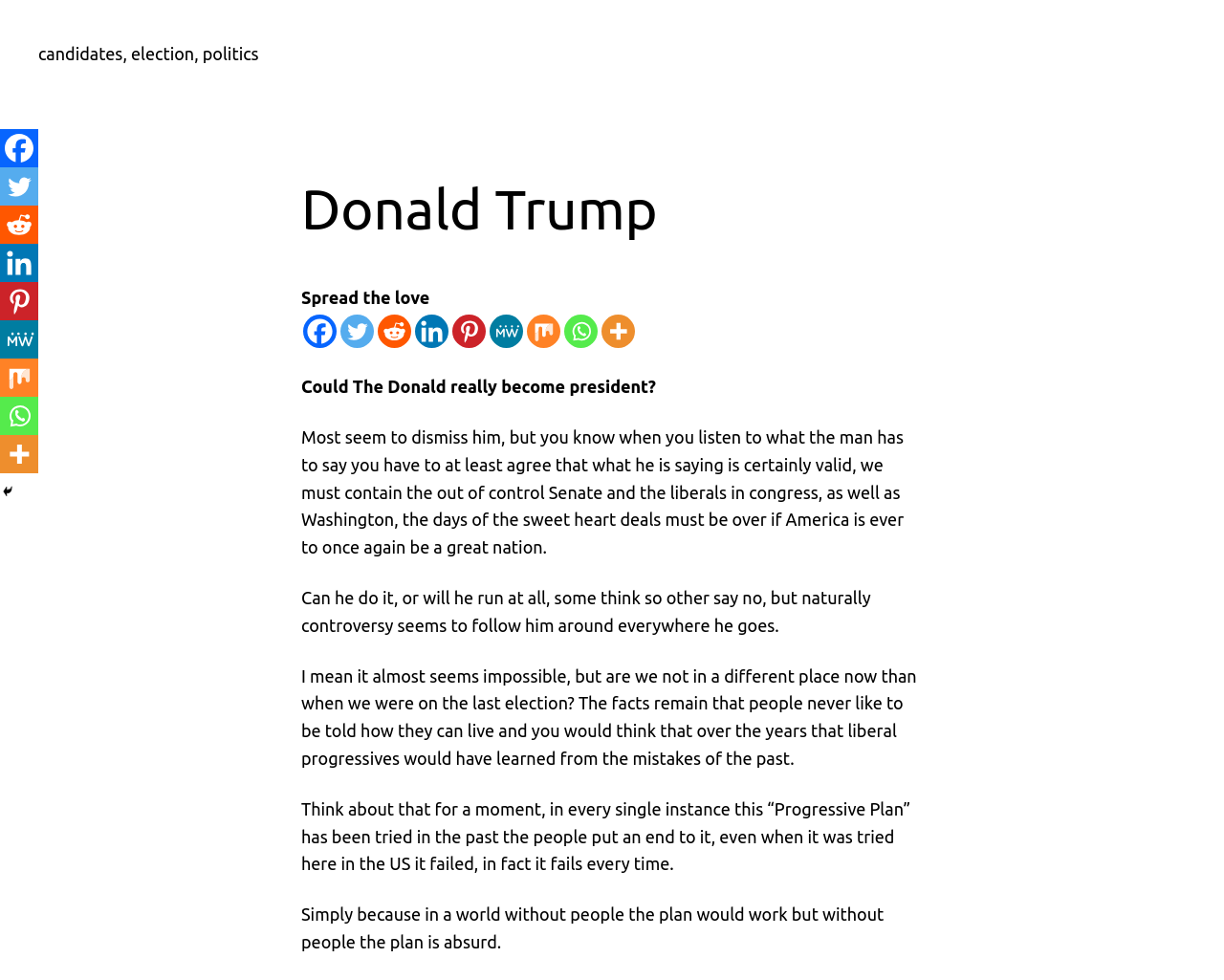Can you provide the bounding box coordinates for the element that should be clicked to implement the instruction: "Share on Twitter"?

[0.278, 0.321, 0.305, 0.355]